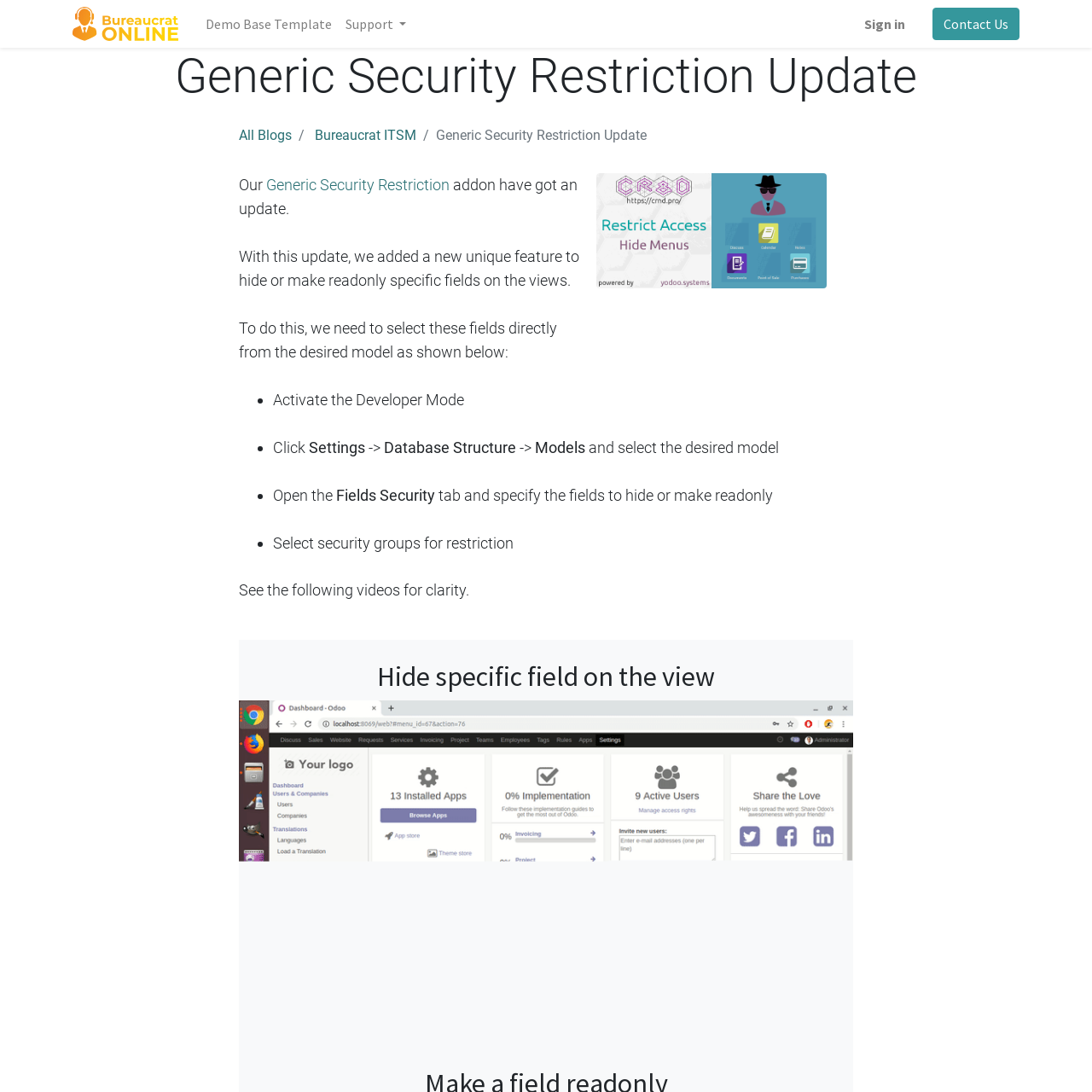Identify the bounding box coordinates for the element you need to click to achieve the following task: "View All Blogs". The coordinates must be four float values ranging from 0 to 1, formatted as [left, top, right, bottom].

[0.219, 0.117, 0.267, 0.131]